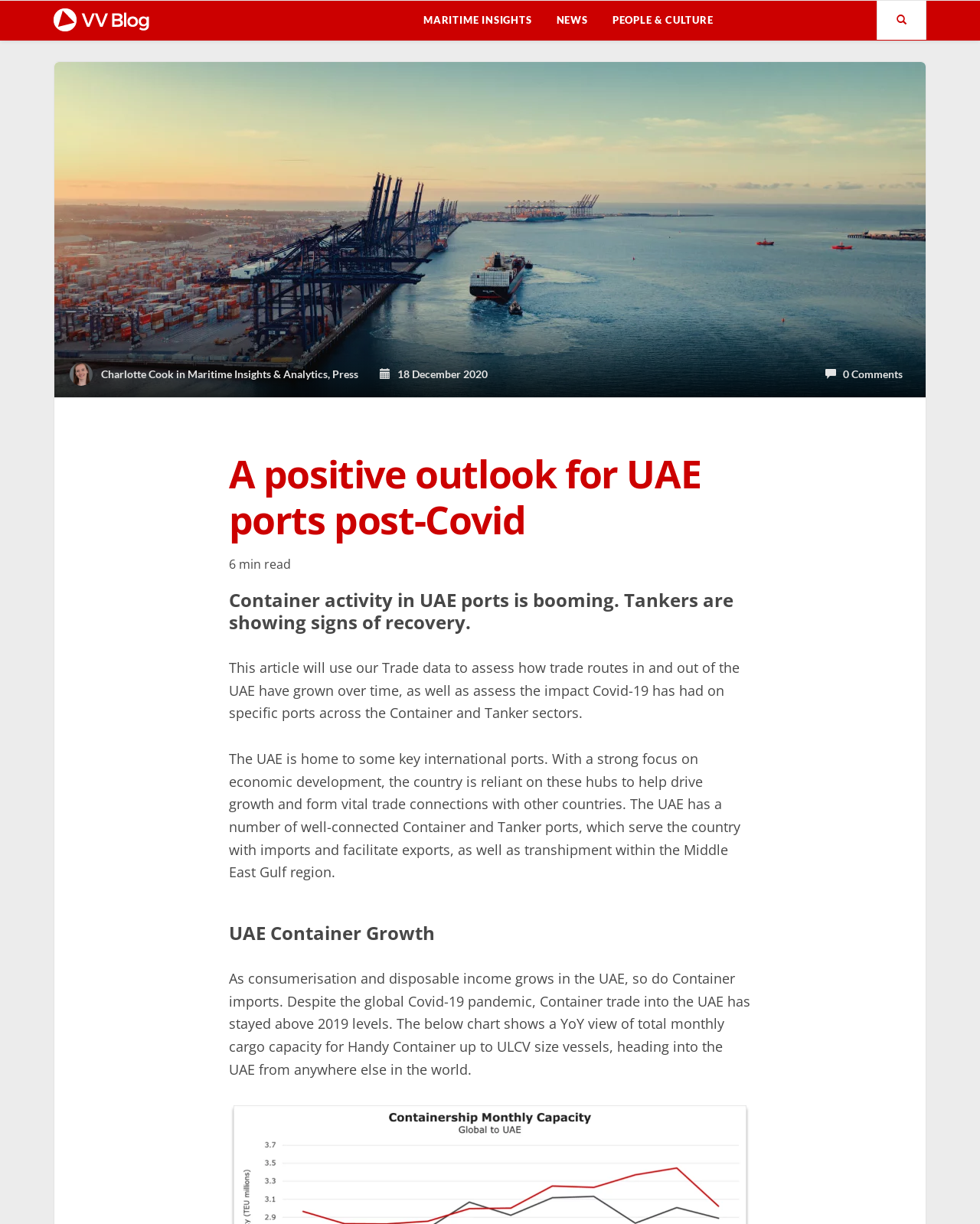Show the bounding box coordinates for the element that needs to be clicked to execute the following instruction: "Check the publication date". Provide the coordinates in the form of four float numbers between 0 and 1, i.e., [left, top, right, bottom].

[0.388, 0.3, 0.498, 0.311]